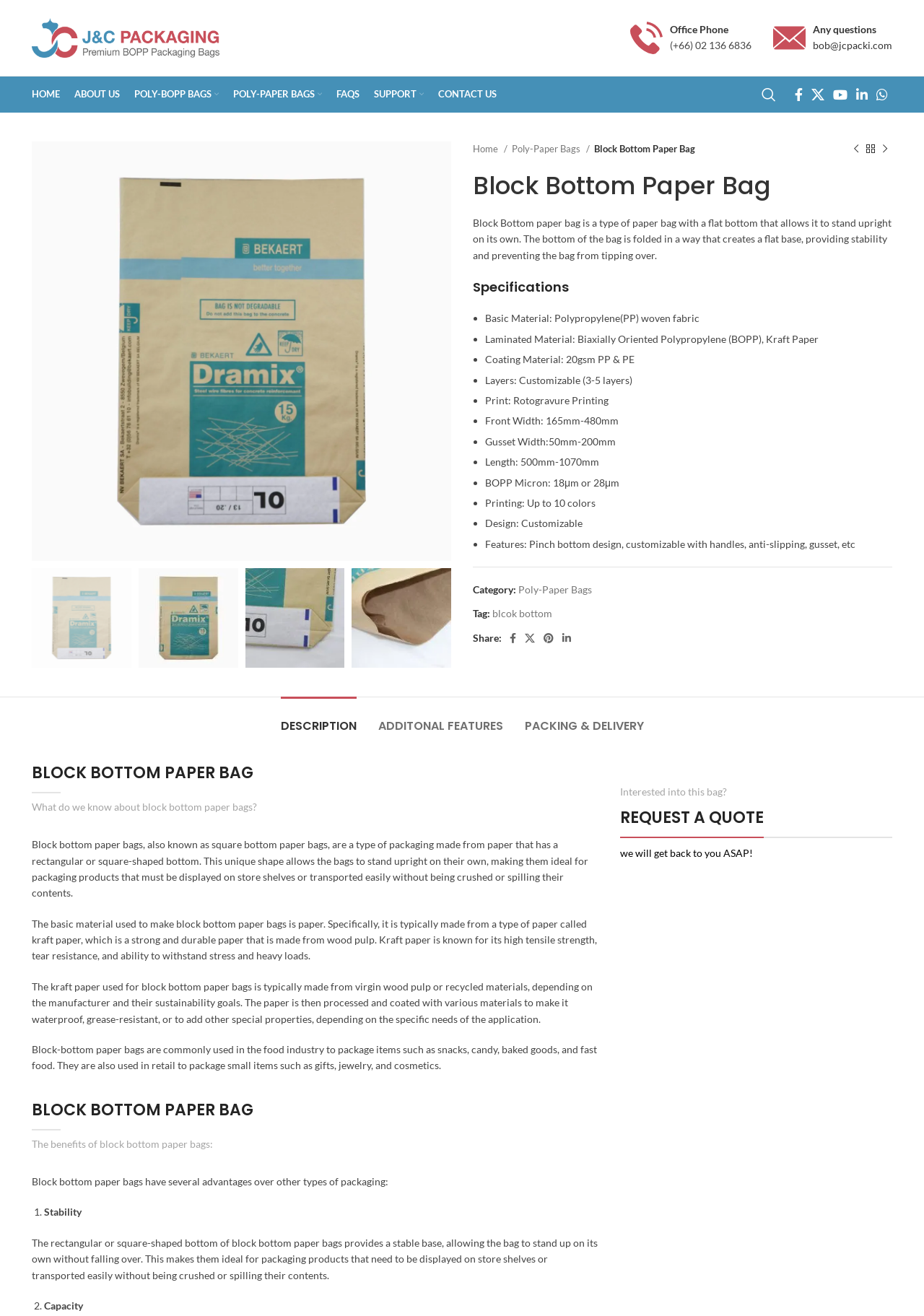What is the material of the bag?
From the details in the image, provide a complete and detailed answer to the question.

The specifications section of the webpage lists the basic material of the bag as Polypropylene(PP) woven fabric. This information is provided in the list of specifications under the 'Specifications' heading.